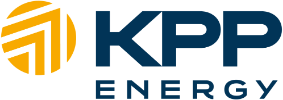What does the logo reflect?
Please provide a full and detailed response to the question.

The design of the logo reflects KPP Energy's commitment to providing sustainable and community-focused energy solutions.